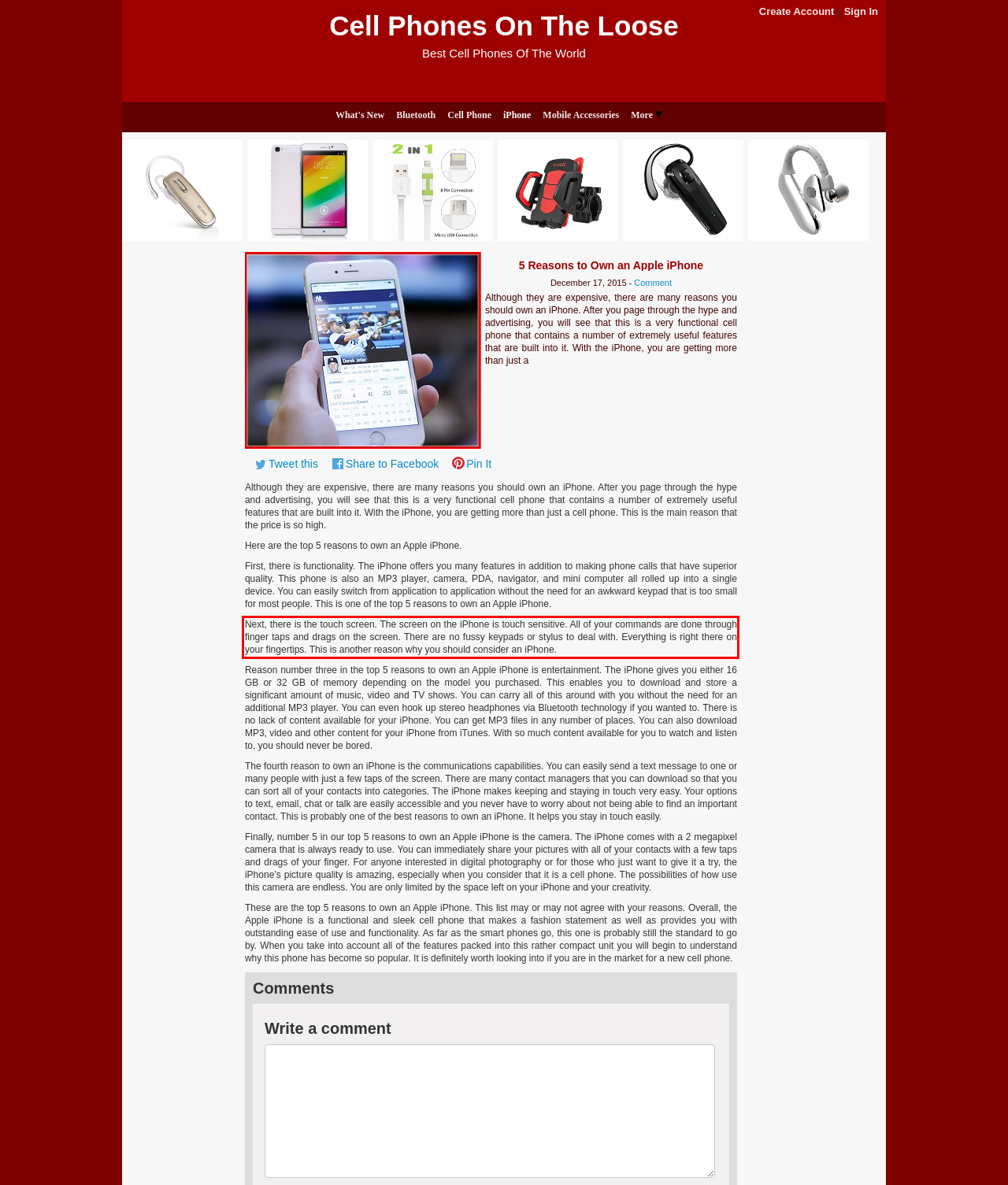Analyze the screenshot of the webpage and extract the text from the UI element that is inside the red bounding box.

Next, there is the touch screen. The screen on the iPhone is touch sensitive. All of your commands are done through finger taps and drags on the screen. There are no fussy keypads or stylus to deal with. Everything is right there on your fingertips. This is another reason why you should consider an iPhone.